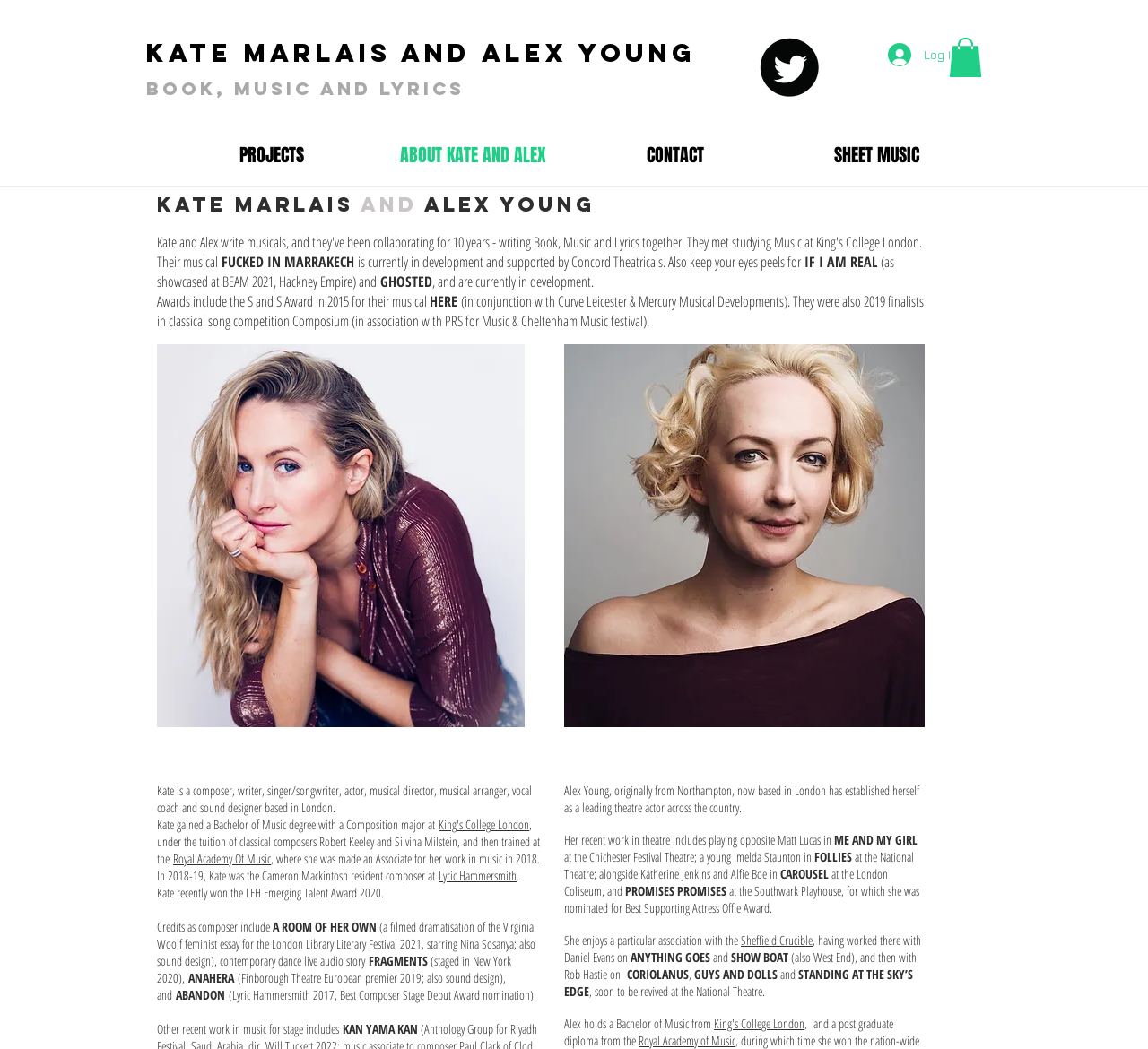Based on the element description "CONTACT", predict the bounding box coordinates of the UI element.

[0.5, 0.128, 0.676, 0.168]